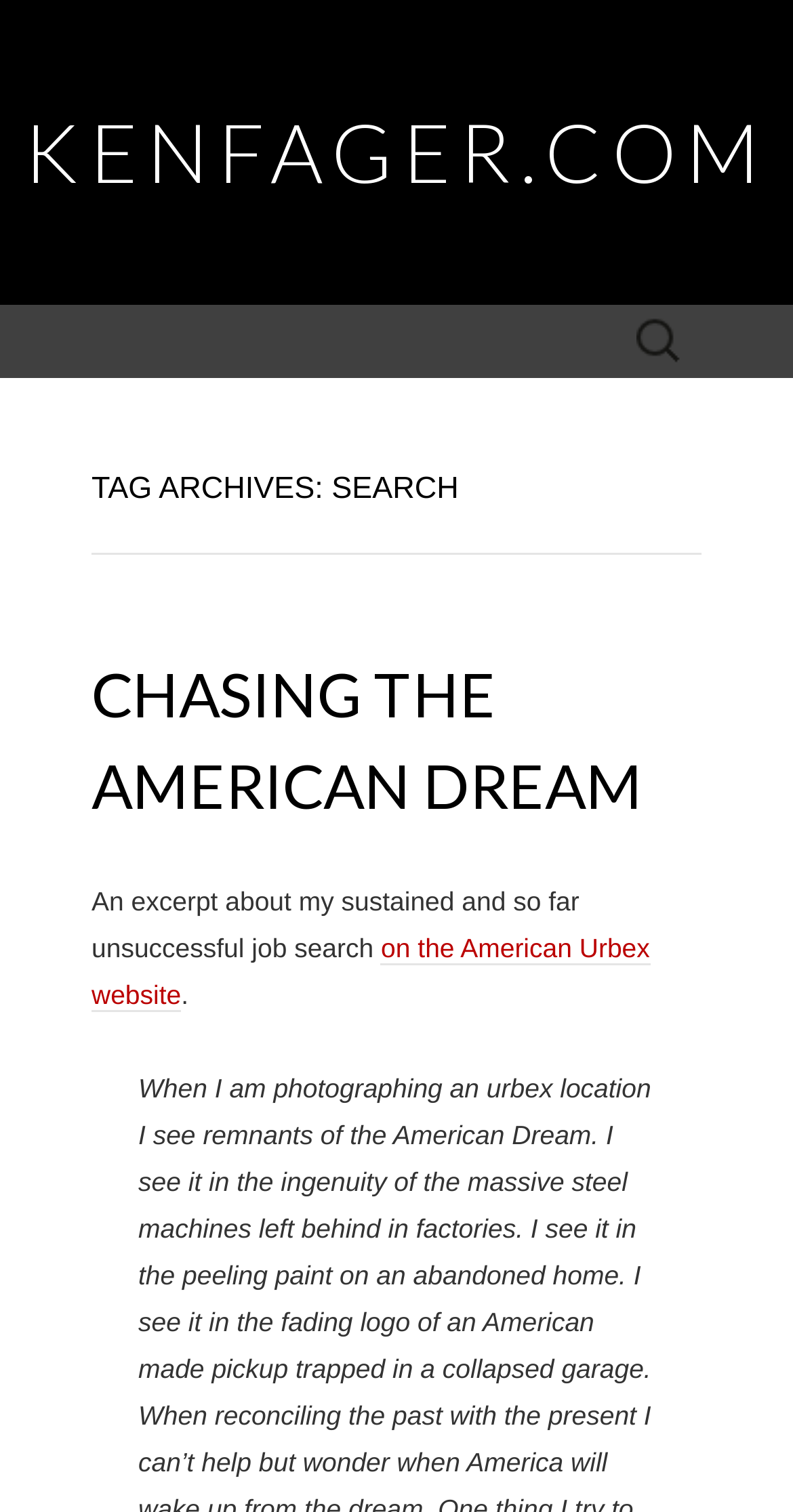Please provide a one-word or phrase answer to the question: 
What is the current search query?

None